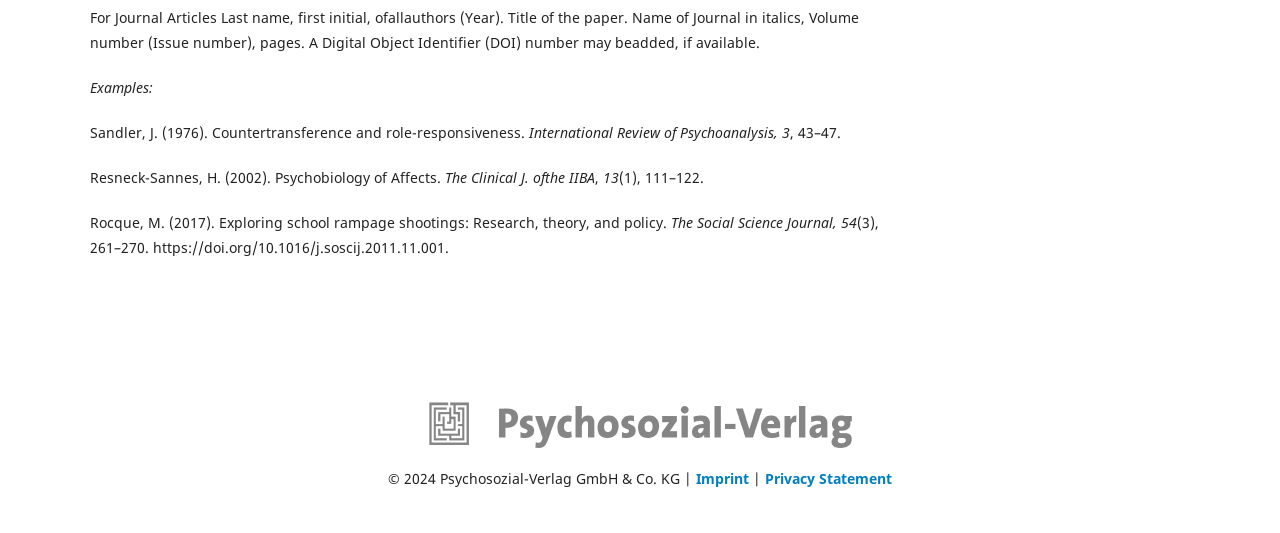What is the DOI number of the third example?
Carefully analyze the image and provide a detailed answer to the question.

The third example cites an article by Rocque, M. (2017) published in The Social Science Journal, volume 54, issue 3, pages 261-270, with a DOI number of https://doi.org/10.1016/j.soscij.2011.11.001.